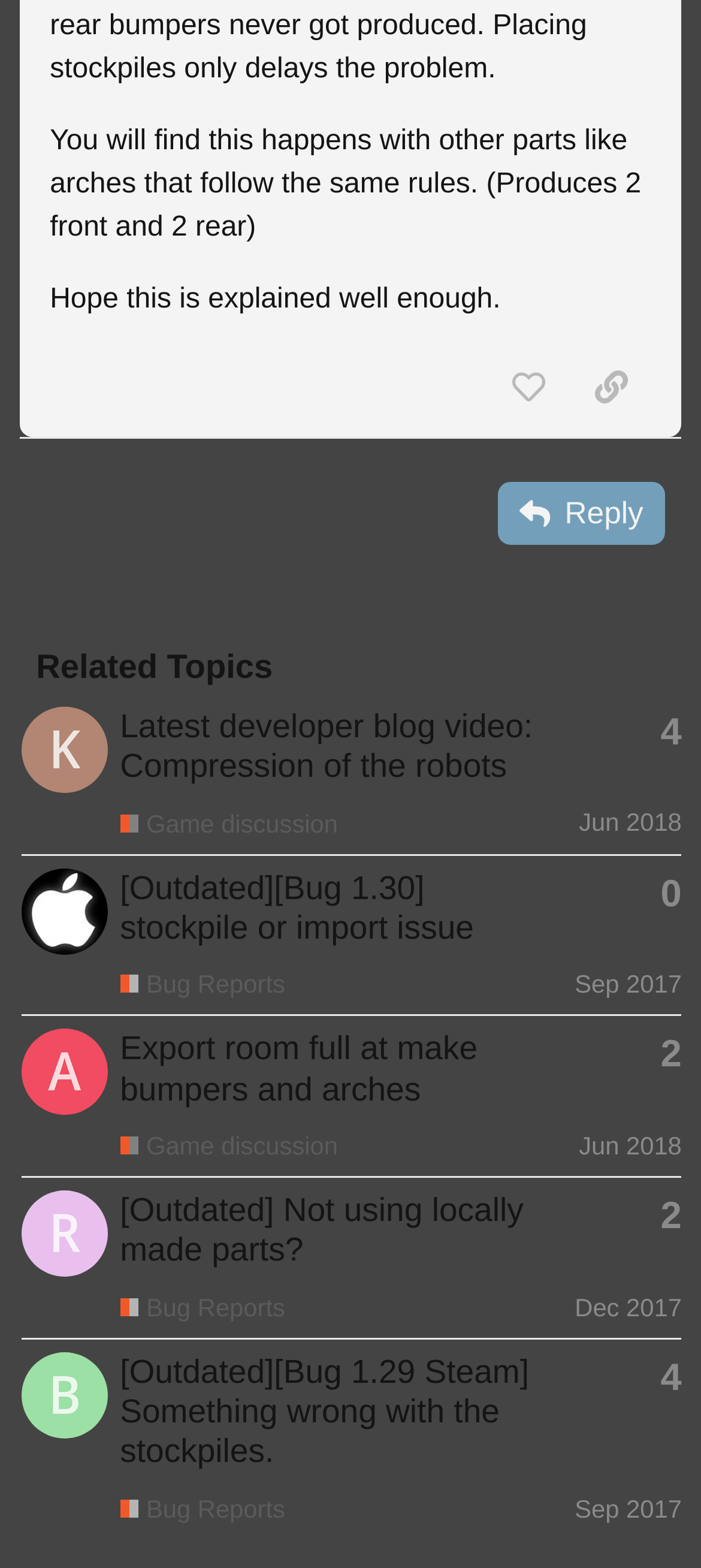Please identify the bounding box coordinates of the element's region that needs to be clicked to fulfill the following instruction: "Reply to this post". The bounding box coordinates should consist of four float numbers between 0 and 1, i.e., [left, top, right, bottom].

[0.711, 0.307, 0.949, 0.348]